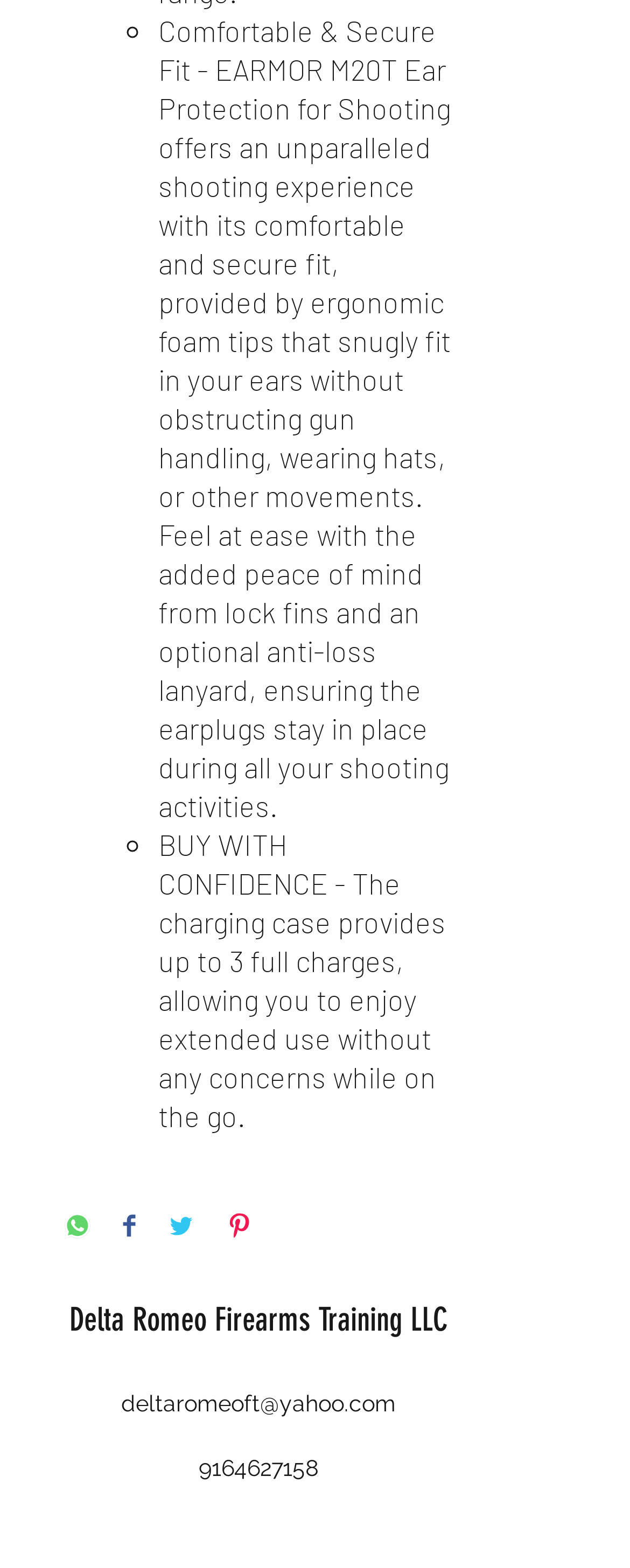Determine the bounding box coordinates for the area that should be clicked to carry out the following instruction: "Call 9164627158".

[0.315, 0.928, 0.505, 0.945]